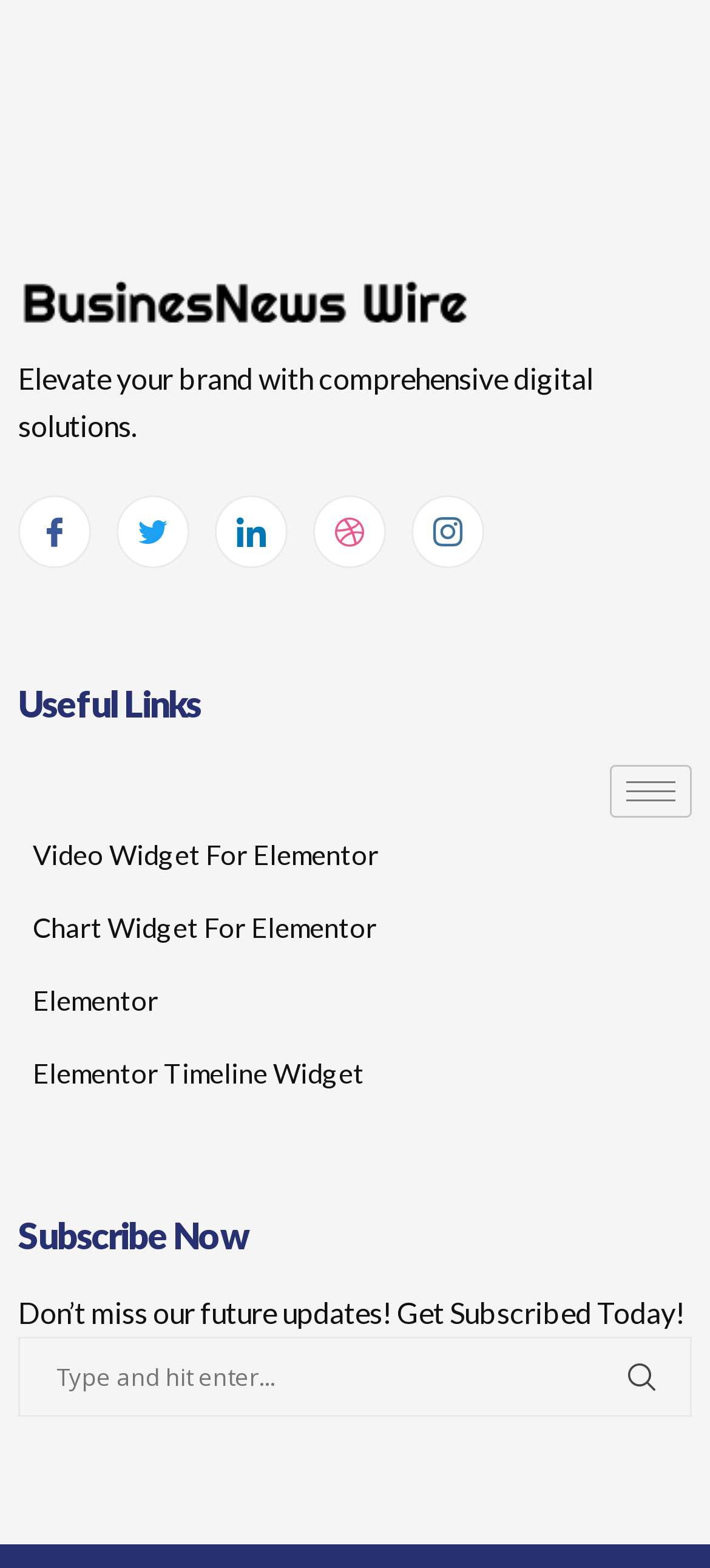From the details in the image, provide a thorough response to the question: What is the purpose of the hamburger icon?

I analyzed the location and context of the hamburger icon, which is typically used for navigation, and found that it is likely used for navigation purposes on this webpage.